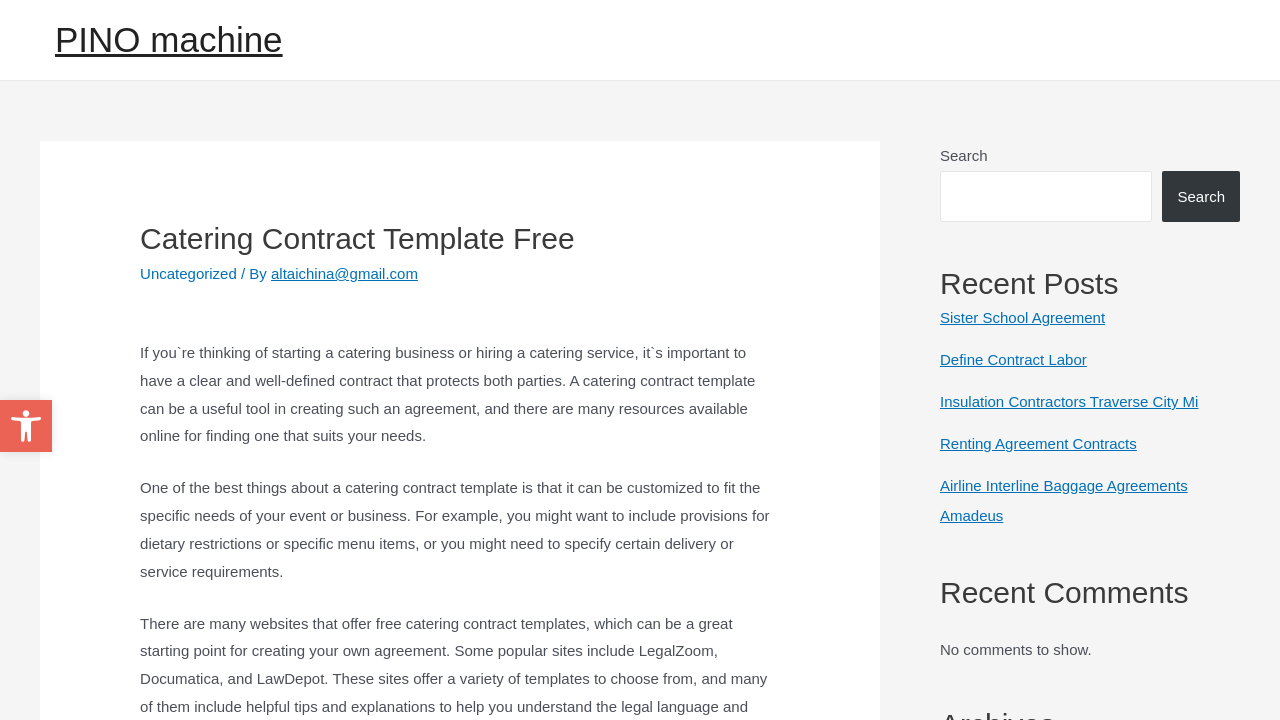Please specify the bounding box coordinates of the clickable region to carry out the following instruction: "Open the Accessibility Tools". The coordinates should be four float numbers between 0 and 1, in the format [left, top, right, bottom].

[0.0, 0.556, 0.041, 0.628]